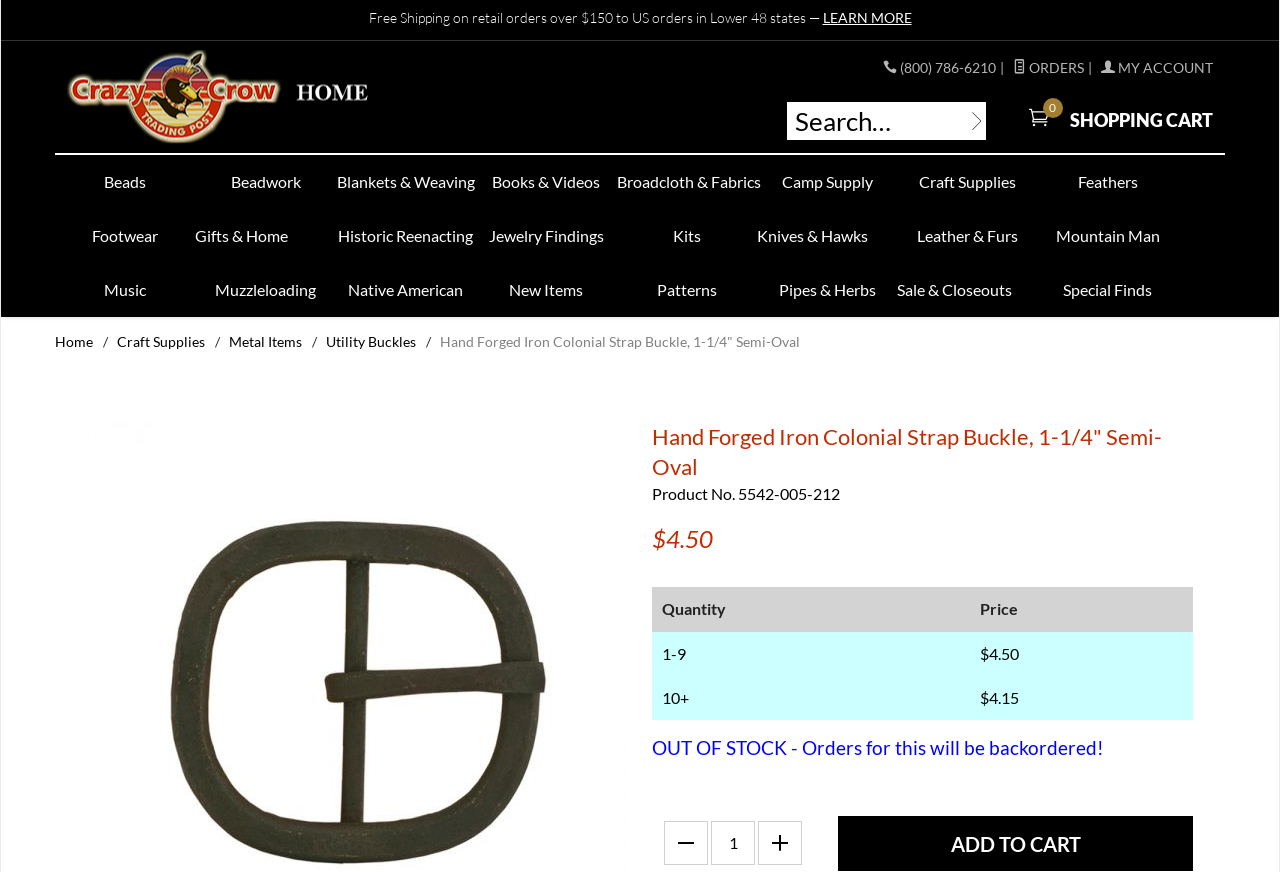What is the phone number for orders?
Please craft a detailed and exhaustive response to the question.

I found the phone number for orders by looking at the top right corner of the webpage, where it says '(800) 786-6210' next to the 'ORDERS' link.